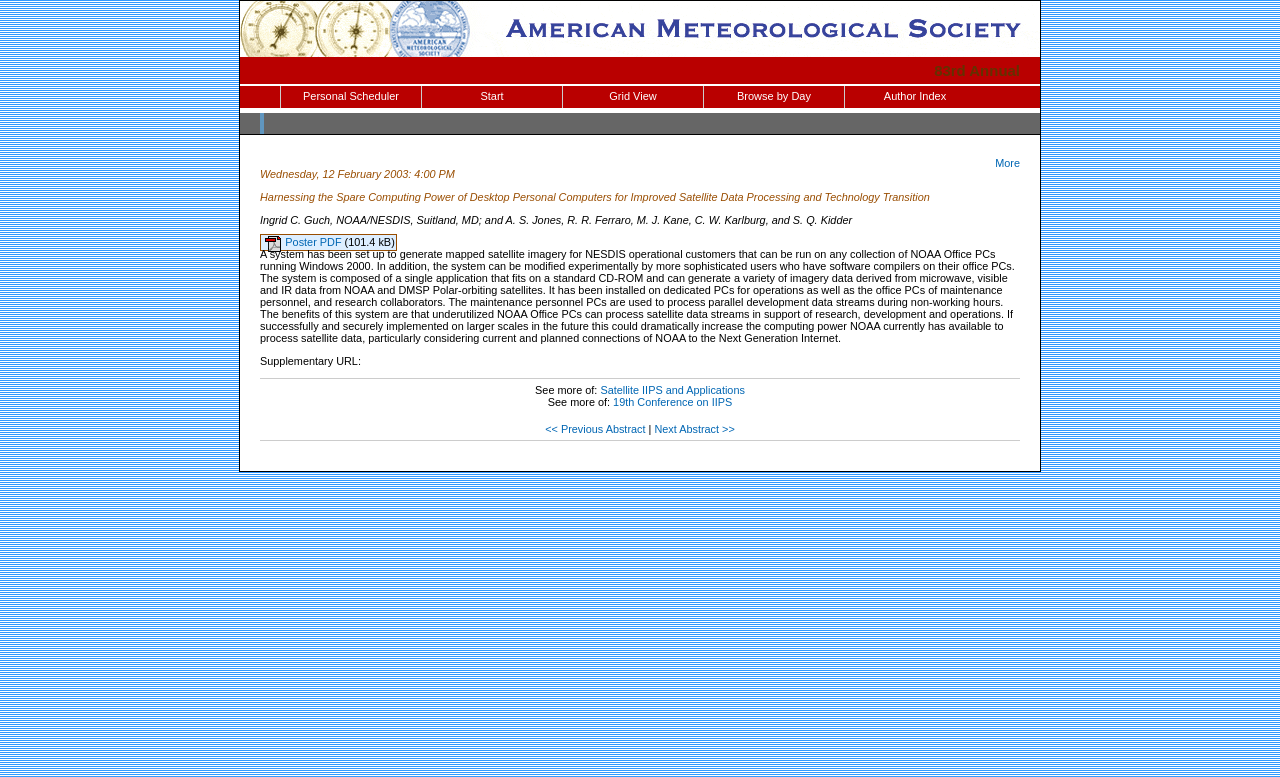Using details from the image, please answer the following question comprehensively:
What is the organization of the author?

I found the organization of the author by looking at the StaticText element with the text 'Ingrid C. Guch, NOAA/NESDIS, Suitland, MD; and A. S. Jones, R. R. Ferraro, M. J. Kane, C. W. Karlburg, and S. Q. Kidder' which lists the authors and their affiliations.